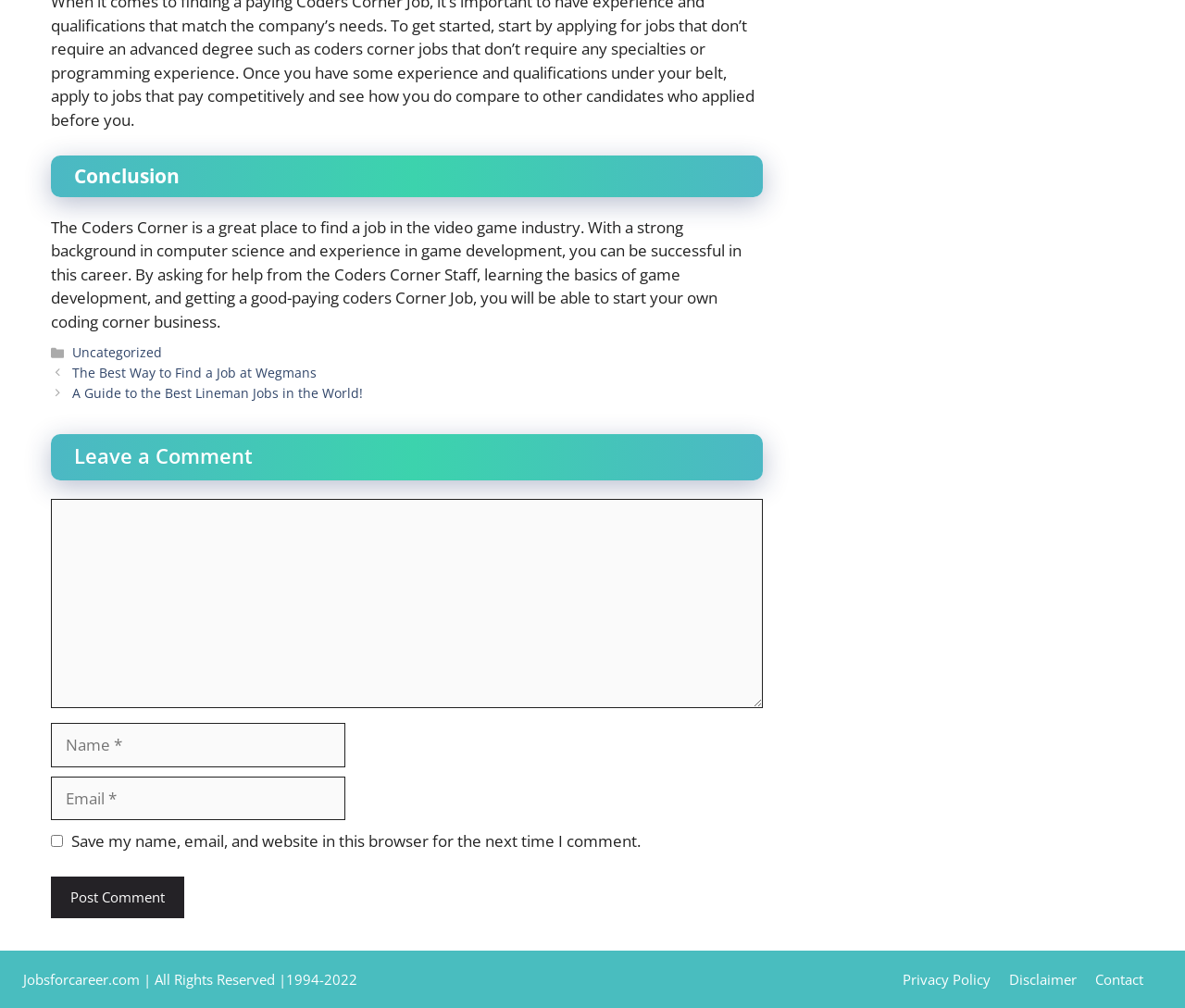Provide a brief response in the form of a single word or phrase:
What is the purpose of the textbox below 'Comment'?

To enter a comment